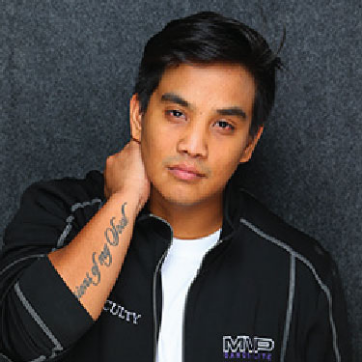What is the color of the man's shirt?
Give a one-word or short-phrase answer derived from the screenshot.

white